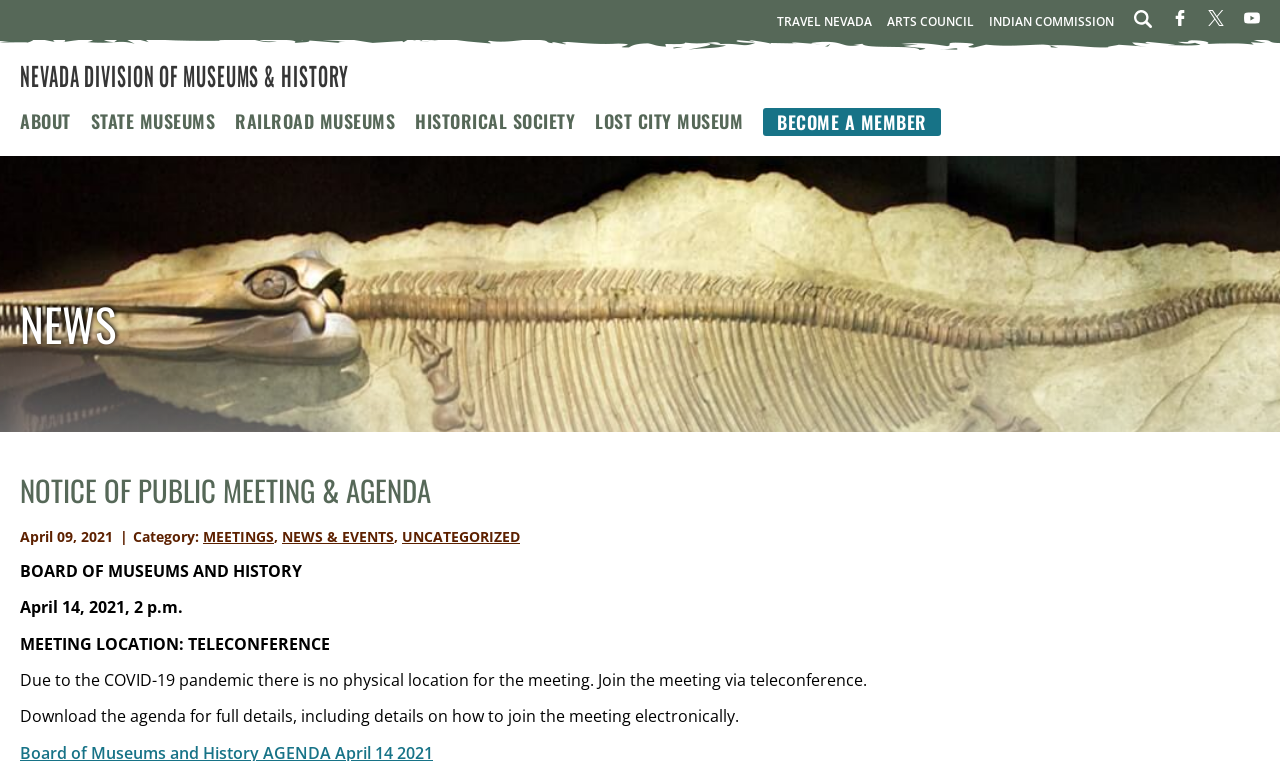Provide the bounding box coordinates for the area that should be clicked to complete the instruction: "Follow NV Museums on Facebook".

[0.916, 0.012, 0.928, 0.041]